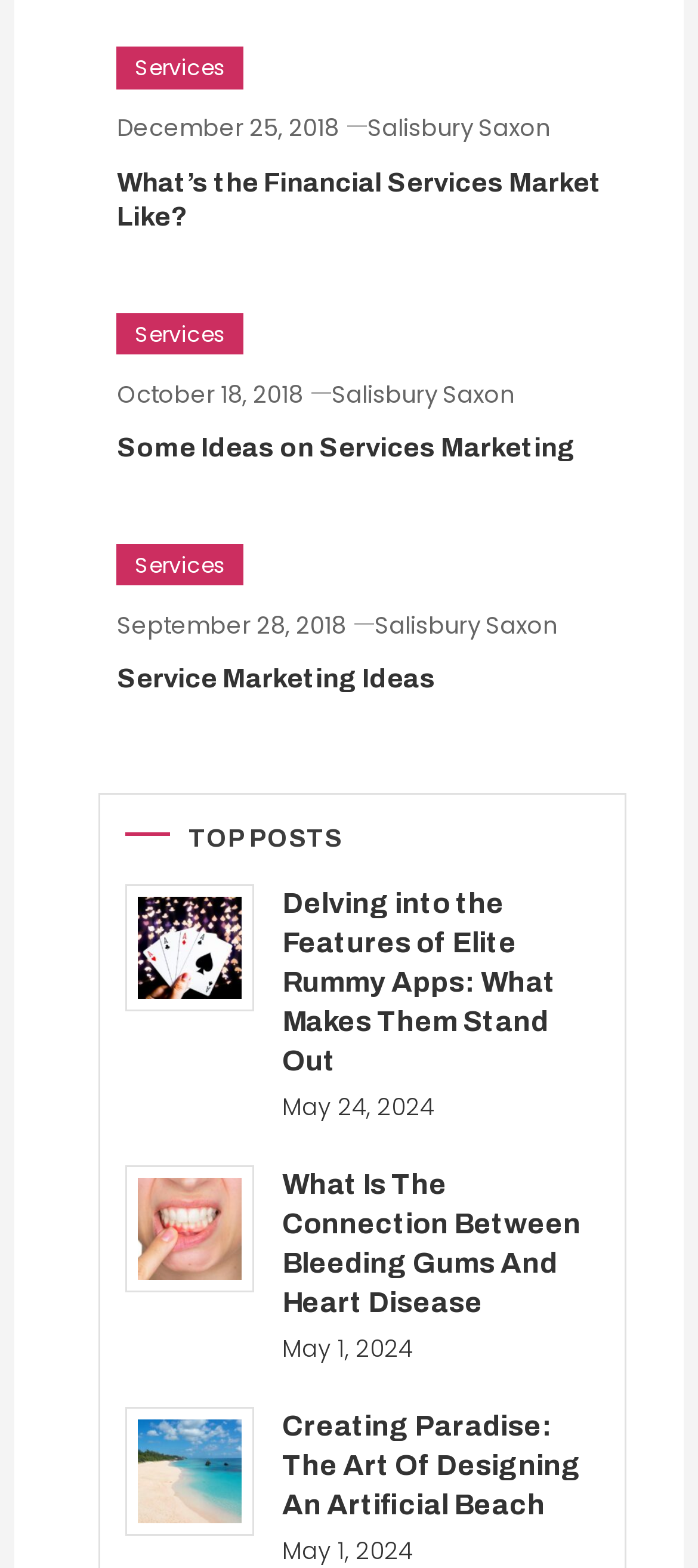Determine the bounding box coordinates of the clickable region to carry out the instruction: "View 'Delving into the Features of Elite Rummy Apps: What Makes Them Stand Out' post".

[0.18, 0.564, 0.363, 0.645]